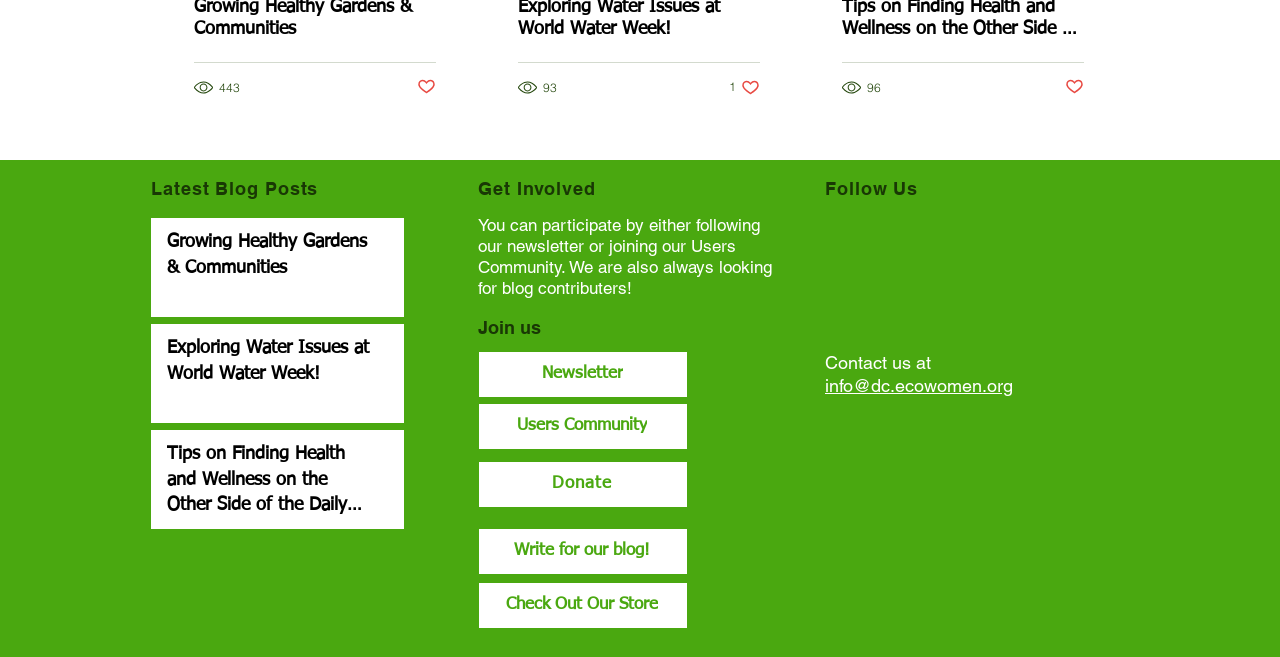Pinpoint the bounding box coordinates of the area that should be clicked to complete the following instruction: "Click on the 'Latest Blog Posts' link". The coordinates must be given as four float numbers between 0 and 1, i.e., [left, top, right, bottom].

[0.118, 0.272, 0.249, 0.304]